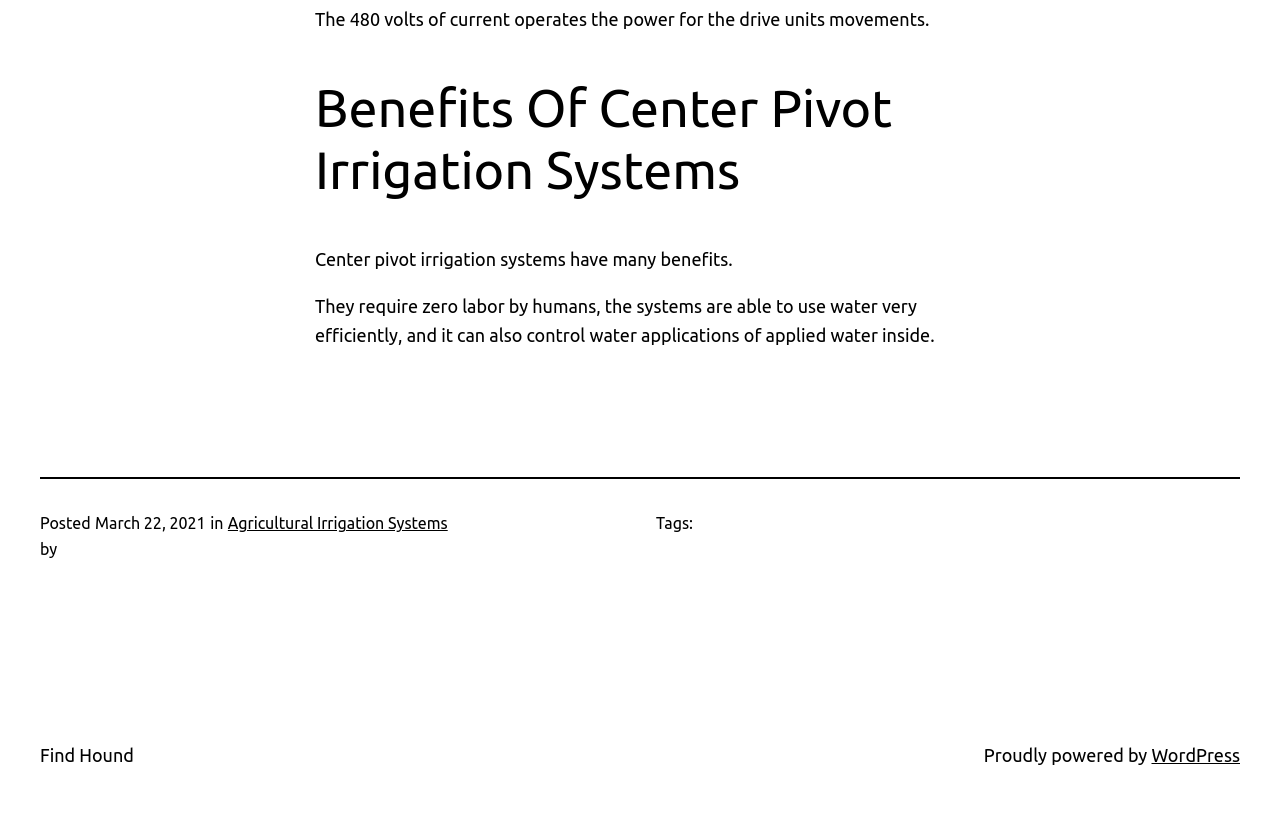What is the name of the platform powering the website?
From the image, respond using a single word or phrase.

WordPress